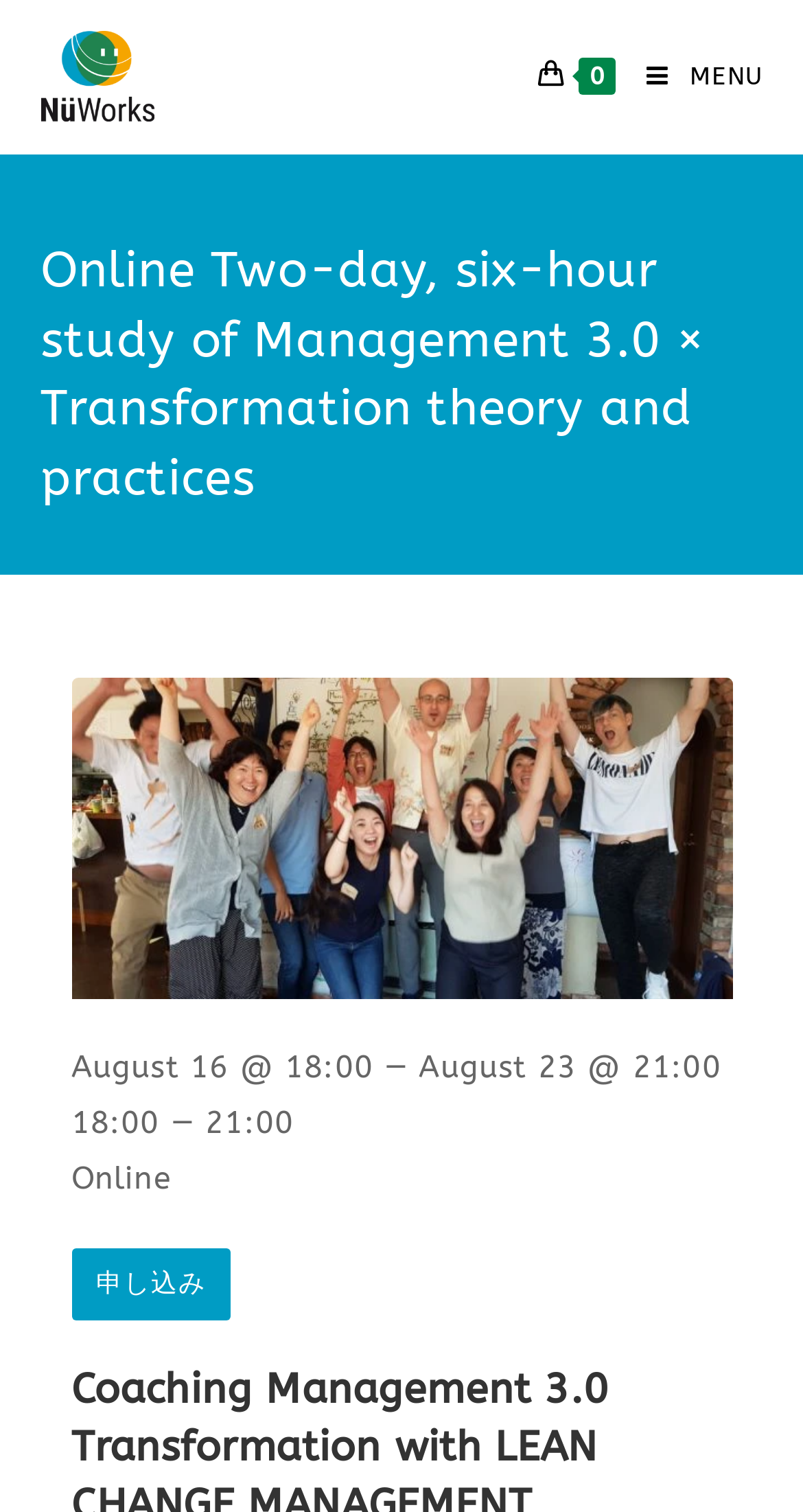What is the language of the webpage?
Based on the visual content, answer with a single word or a brief phrase.

Japanese